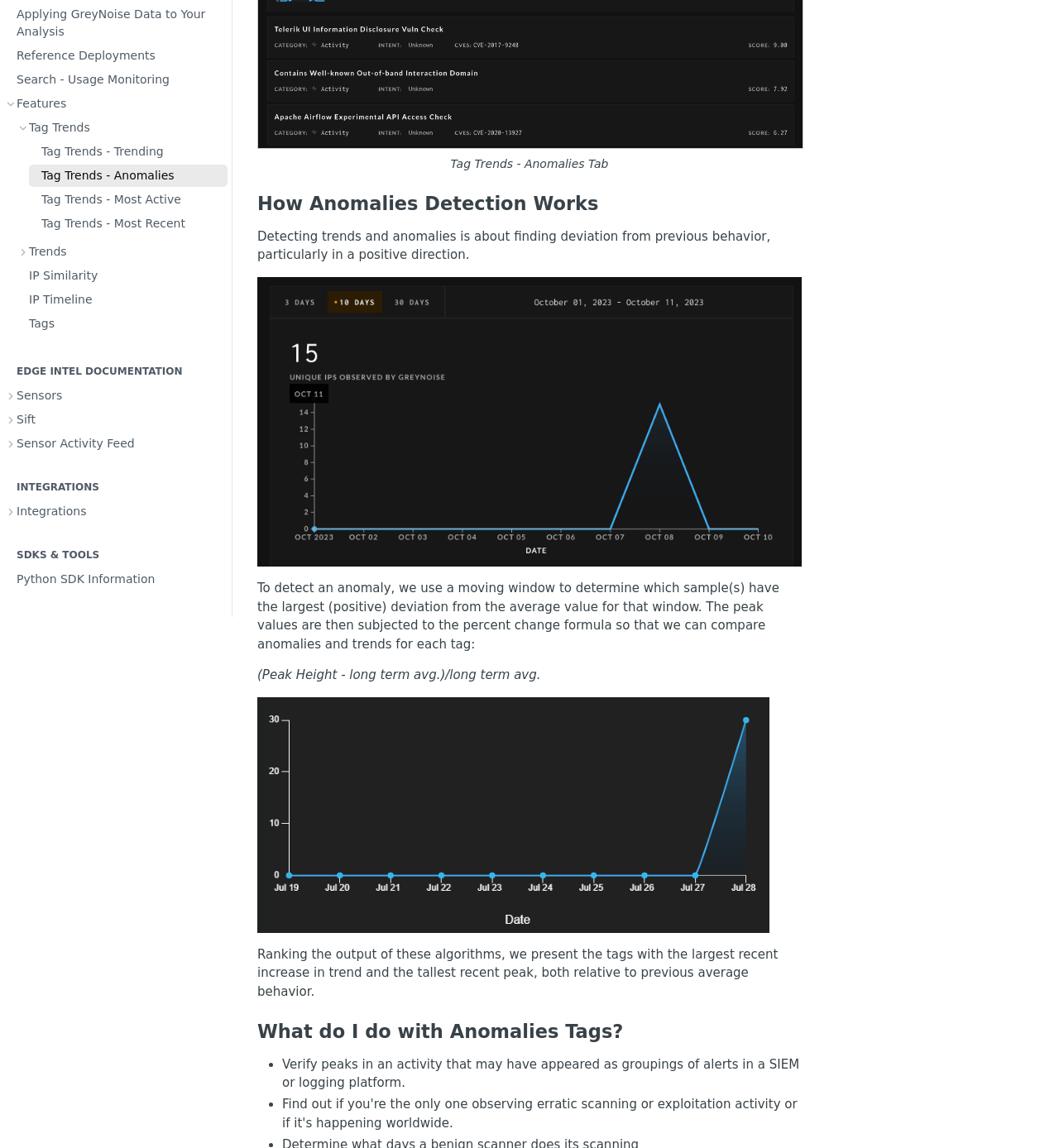Bounding box coordinates are given in the format (top-left x, top-left y, bottom-right x, bottom-right y). All values should be floating point numbers between 0 and 1. Provide the bounding box coordinate for the UI element described as: DSpace software

None